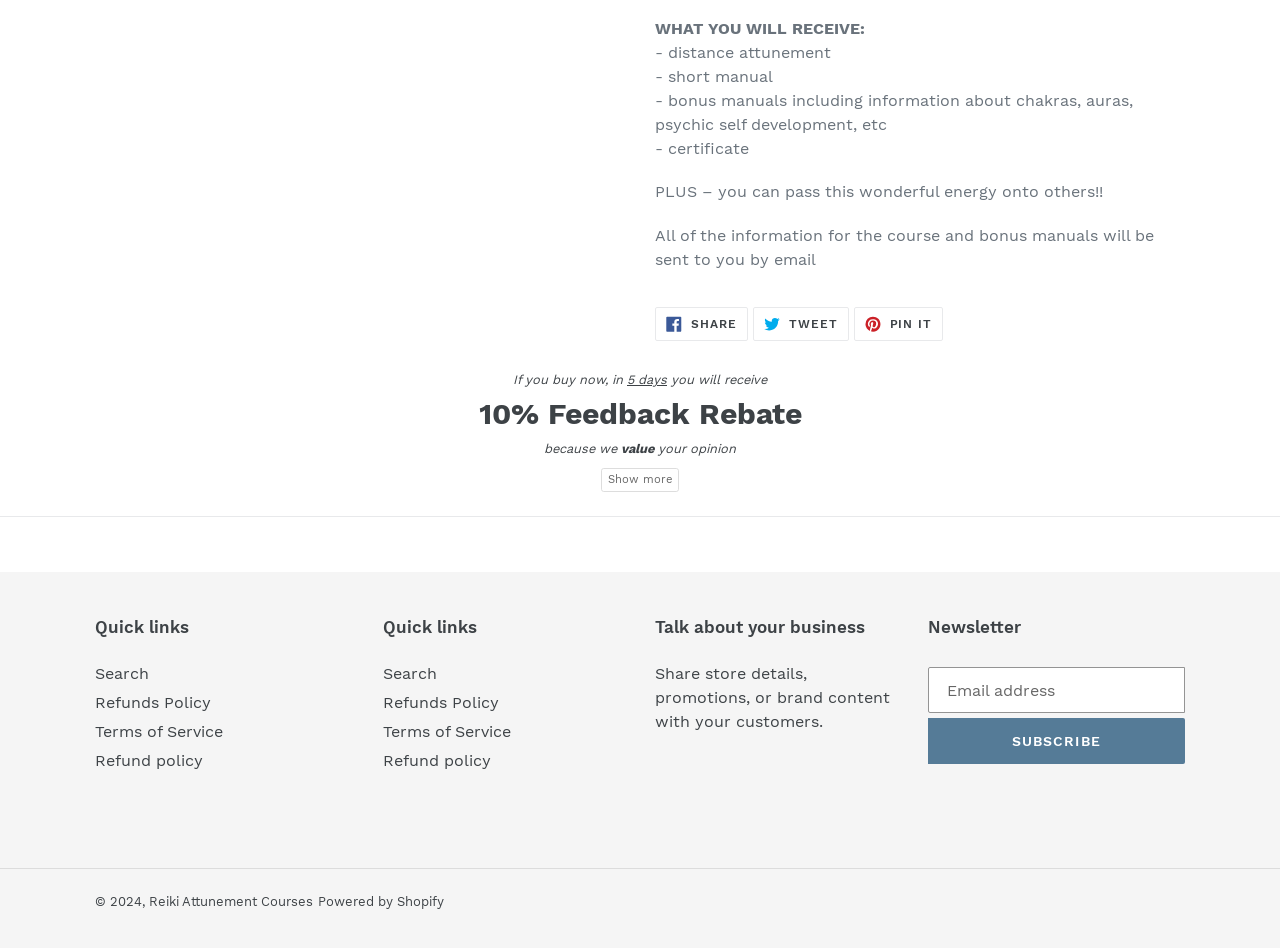Show the bounding box coordinates of the region that should be clicked to follow the instruction: "View product info."

None